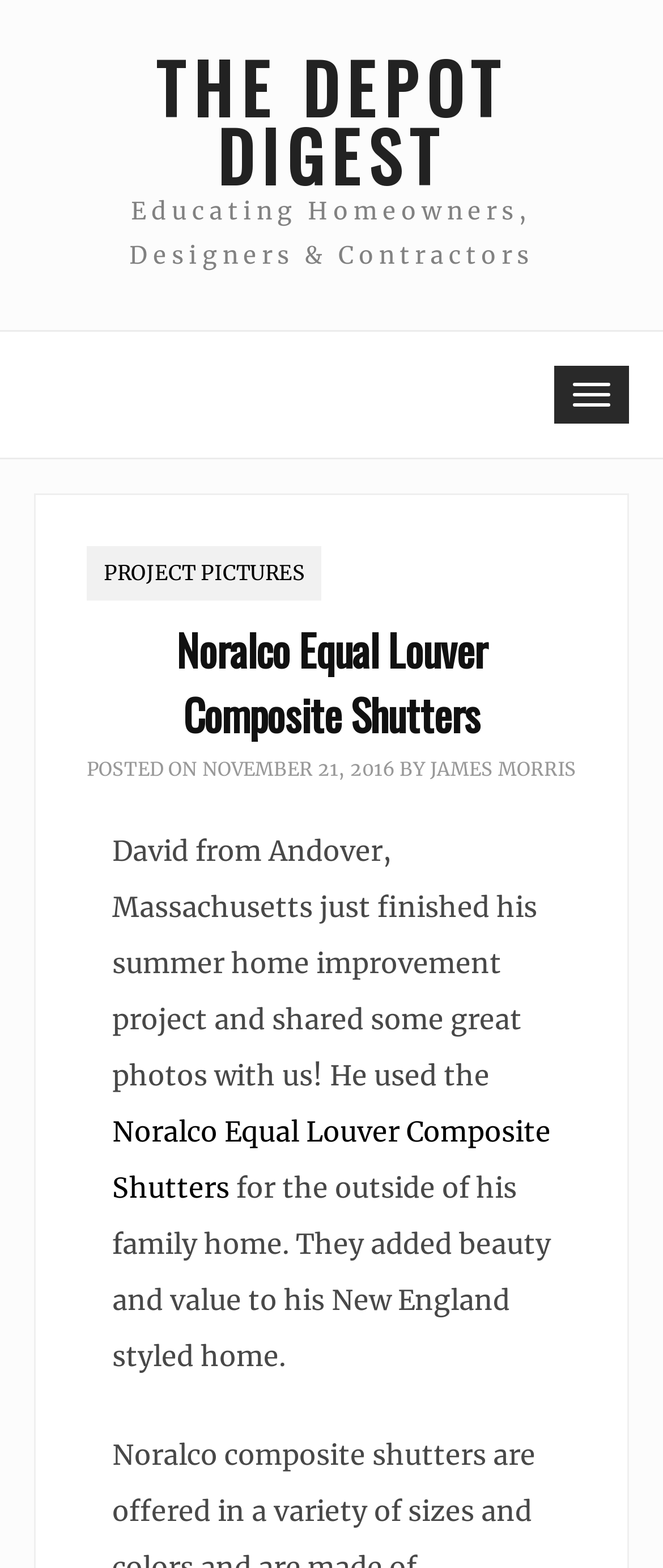Please predict the bounding box coordinates (top-left x, top-left y, bottom-right x, bottom-right y) for the UI element in the screenshot that fits the description: The Depot Digest

[0.09, 0.034, 0.91, 0.12]